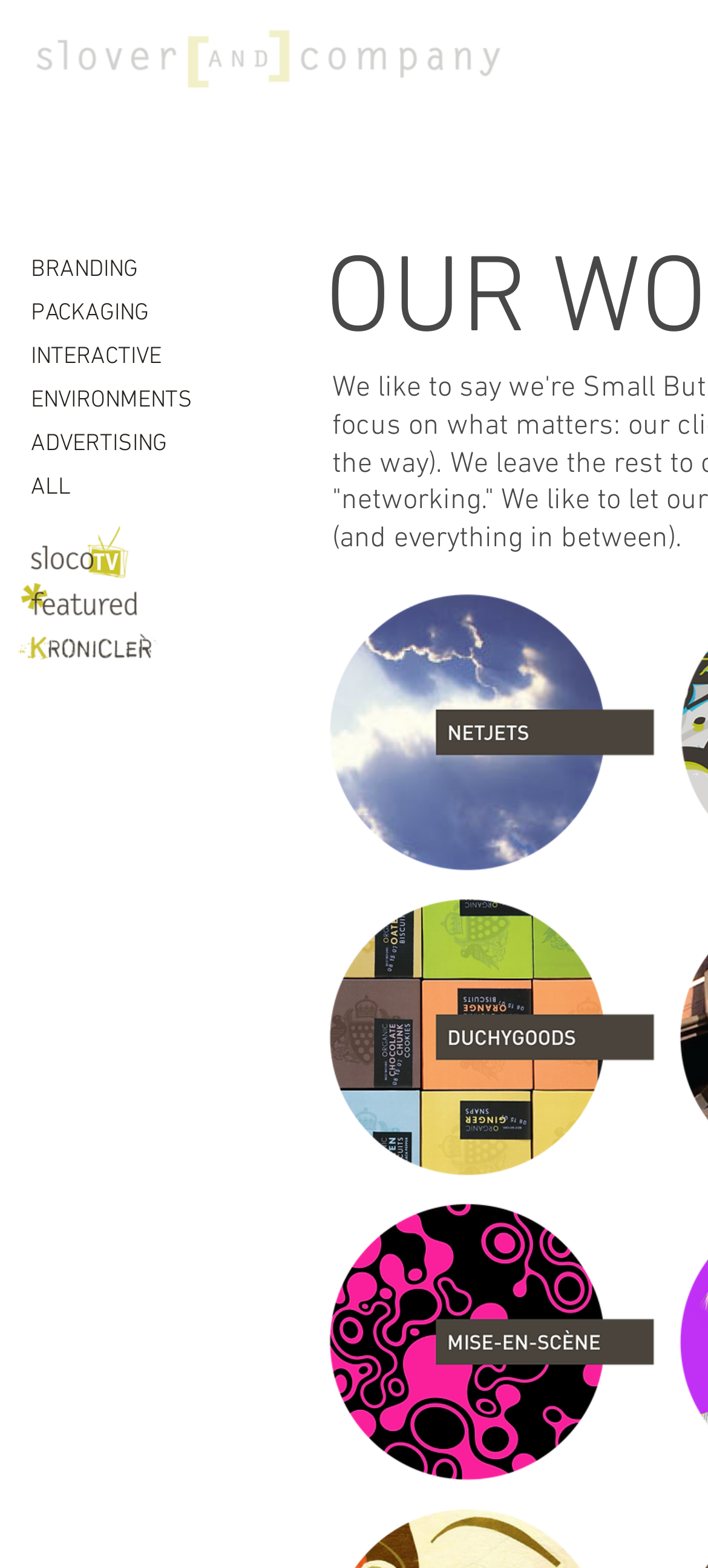Respond to the question below with a concise word or phrase:
How many images are on the page?

6